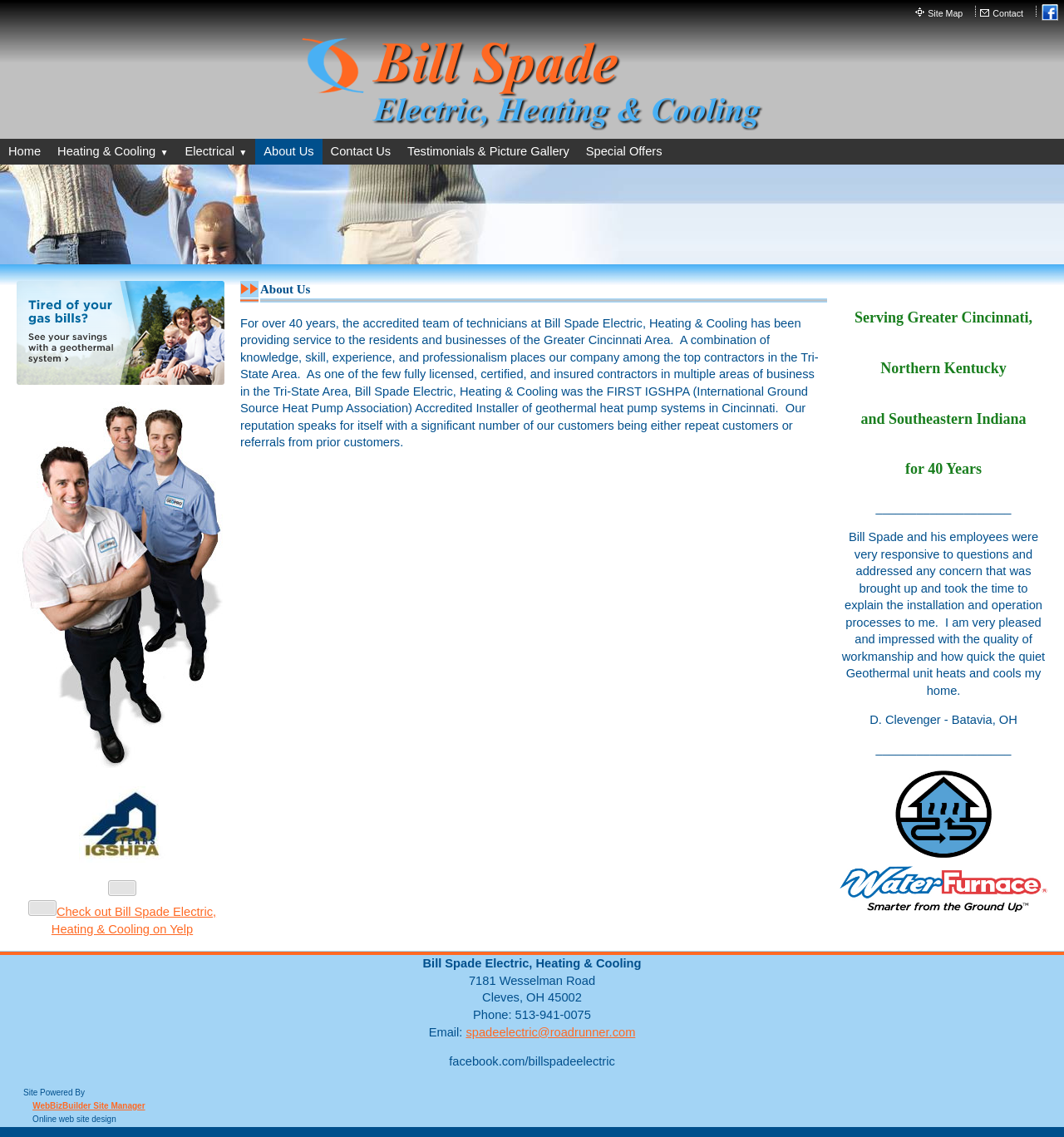Please identify the bounding box coordinates of the clickable area that will fulfill the following instruction: "Check out Bill Spade Electric, Heating & Cooling on Yelp". The coordinates should be in the format of four float numbers between 0 and 1, i.e., [left, top, right, bottom].

[0.048, 0.796, 0.203, 0.823]